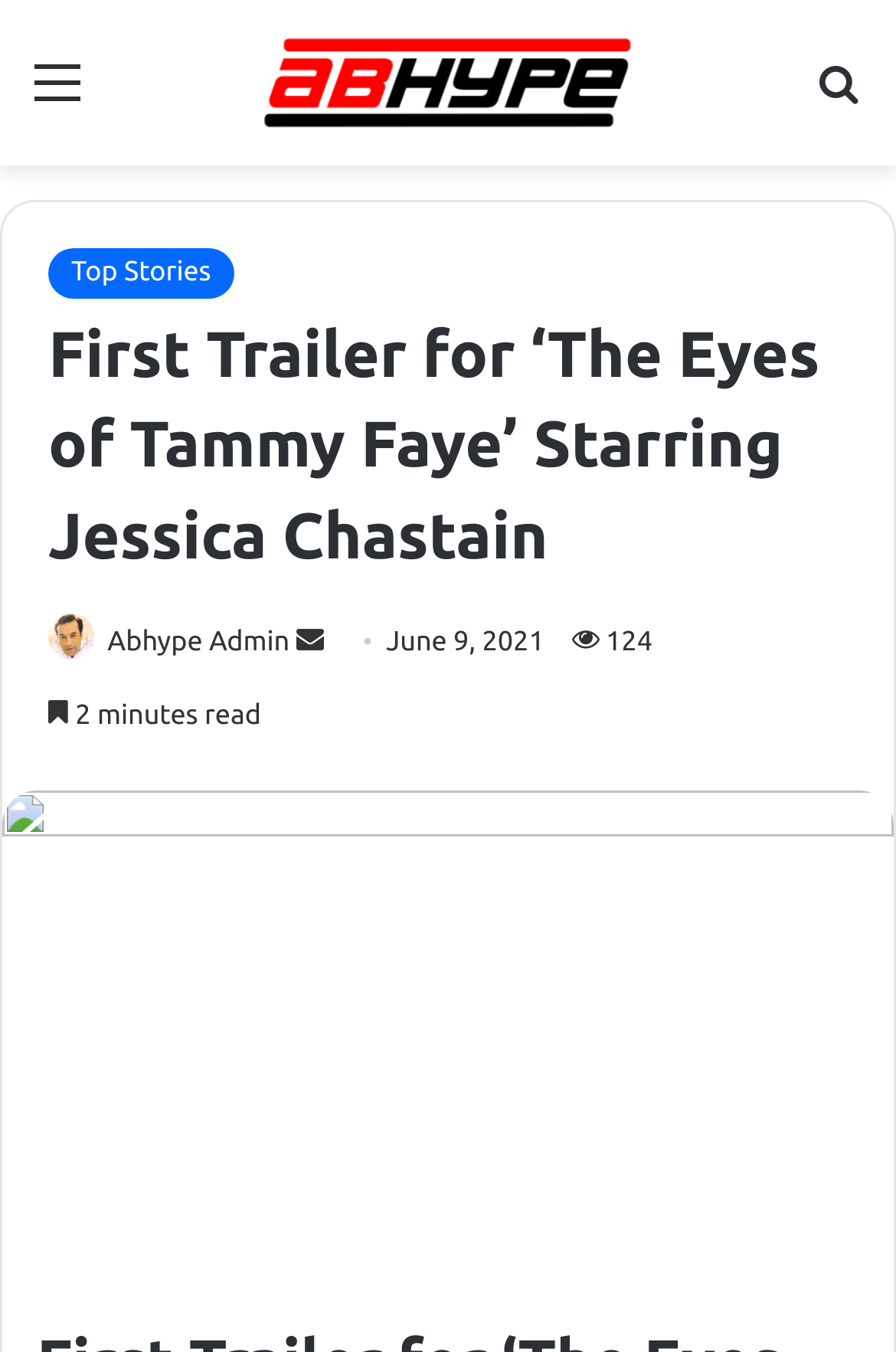Deliver a detailed narrative of the webpage's visual and textual elements.

The webpage appears to be a blog post or article about the first trailer for the movie "The Eyes of Tammy Faye" starring Jessica Chastain. At the top left of the page, there is a menu link labeled "Menu". Next to it, there is a link to the website's logo, "Abhype", which is accompanied by an image of the same name.

On the top right side of the page, there is a search bar with a link labeled "Search for". Below this, there is a header section that spans the entire width of the page. Within this section, there are several links and text elements. The main heading of the article, "First Trailer for ‘The Eyes of Tammy Faye’ Starring Jessica Chastain", is prominently displayed. Below this, there is a link to the author's profile picture, labeled "Photo of Abhype Admin", which is accompanied by an image. There is also a link to send an email and a text element displaying the date "June 9, 2021". Additionally, there are two more text elements, one displaying the number "124" and another indicating that the article is a "2 minutes read".

Below the header section, there is a large figure or image that takes up most of the page's width and height. This figure likely contains the trailer or a promotional image for the movie. Overall, the webpage has a simple and clean layout, with a focus on presenting the article's content and related information.